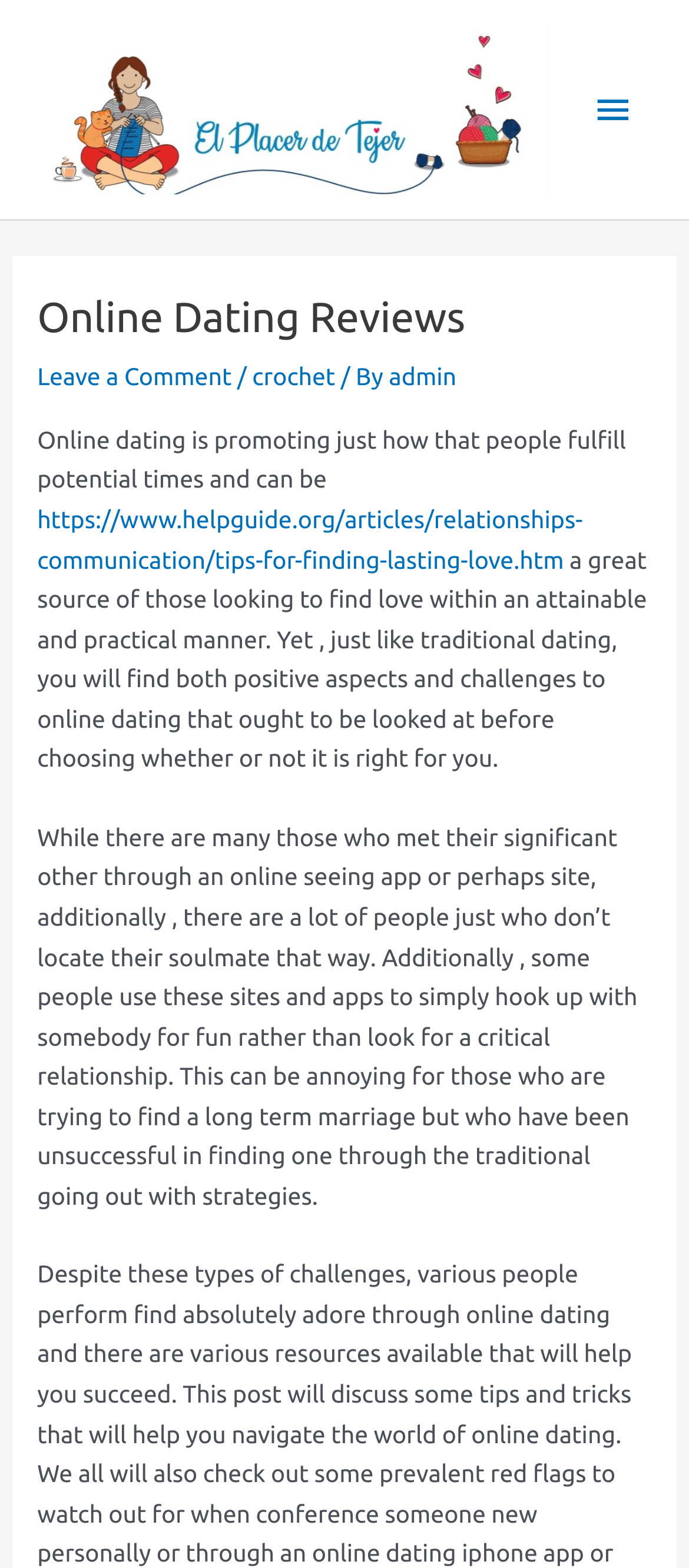Give an in-depth explanation of the webpage layout and content.

The webpage is about online dating reviews. At the top left, there is a link. To the right of it, a main menu button is located, which is not expanded. Below the main menu button, there is a header section that spans almost the entire width of the page. Within the header, the title "Online Dating Reviews" is prominently displayed. 

To the right of the title, there are three links: "Leave a Comment", "crochet", and "admin", separated by forward slashes. Below the header section, there is a block of text that discusses the concept of online dating, its benefits, and its challenges. The text is divided into three paragraphs. 

The first paragraph introduces online dating as a way for people to meet potential dates. The second paragraph provides a link to an article about finding lasting love, and then discusses the pros and cons of online dating. The third paragraph highlights the mixed results of online dating, with some people finding their soulmates while others use the platforms for casual hookups.